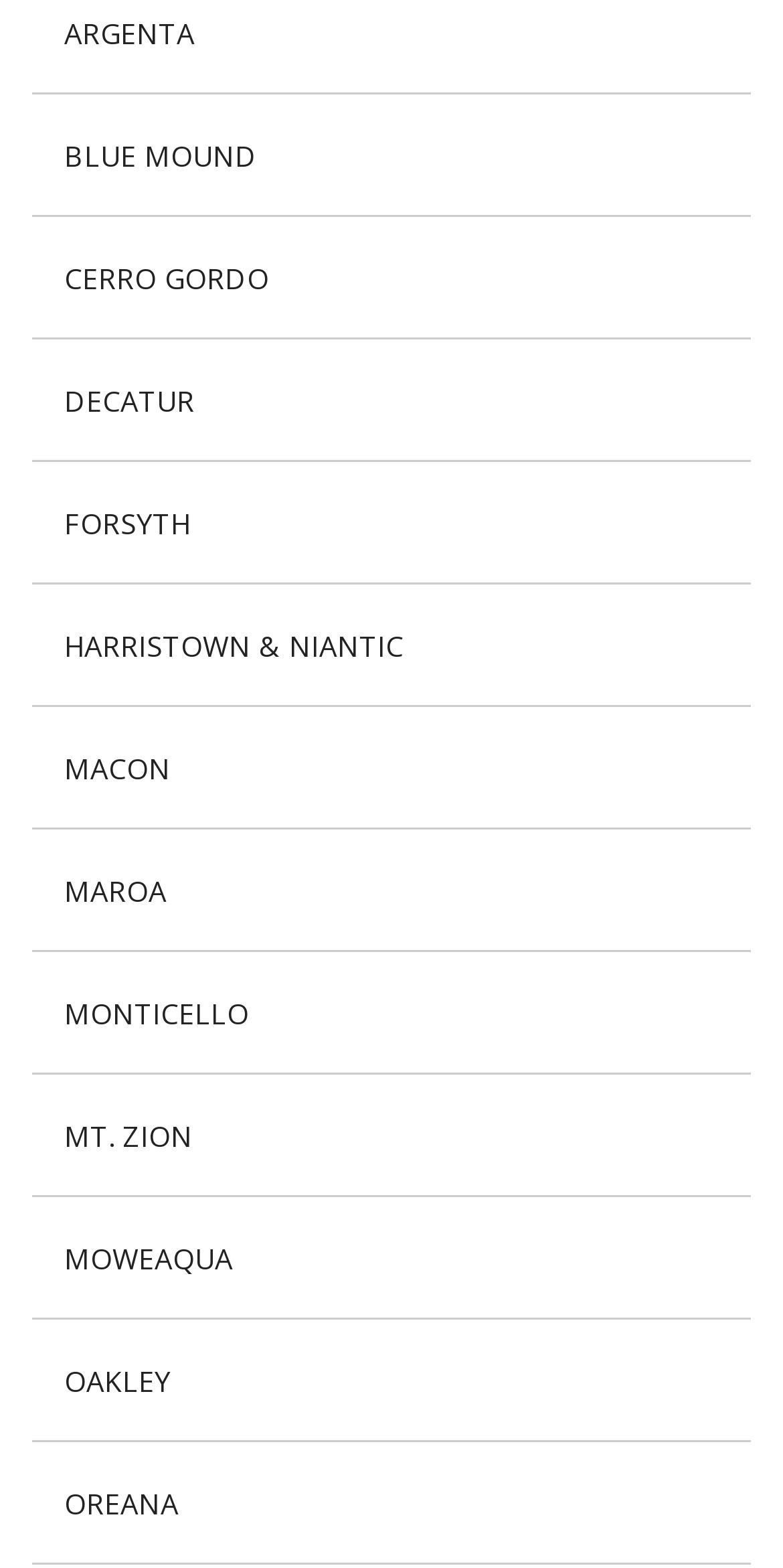Show me the bounding box coordinates of the clickable region to achieve the task as per the instruction: "browse FORSYTH".

[0.082, 0.32, 0.244, 0.347]